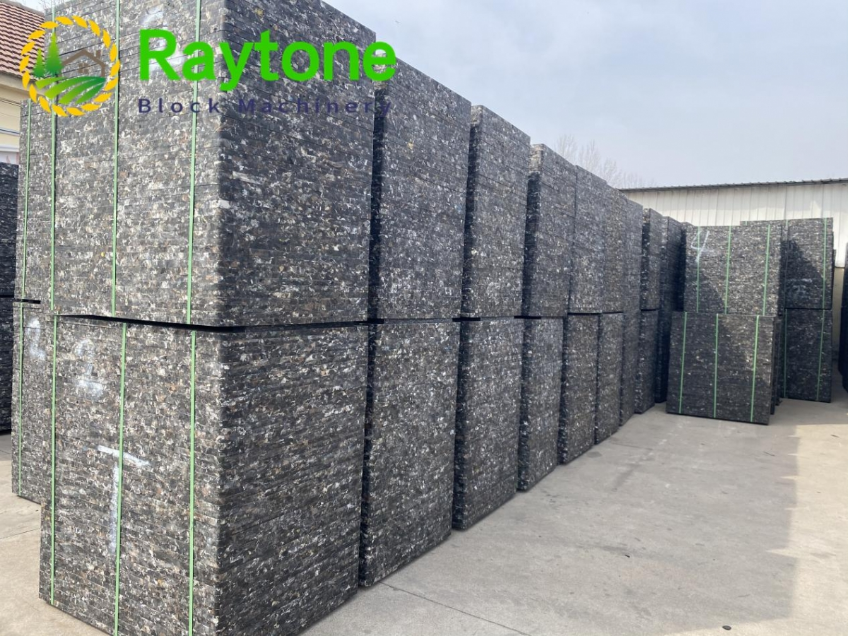What color is the strapping used to secure the pallets?
Use the screenshot to answer the question with a single word or phrase.

Green